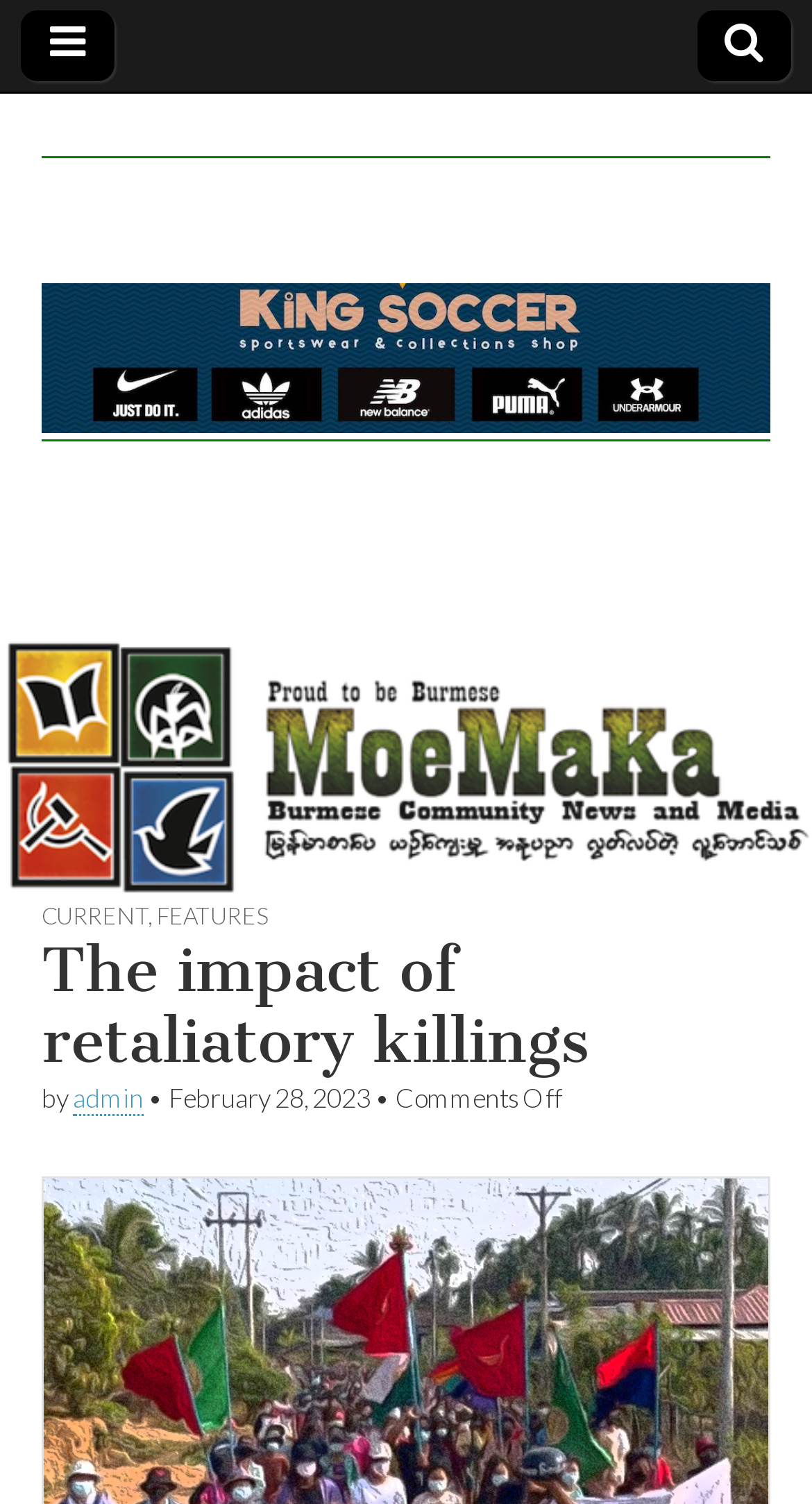Determine the bounding box of the UI element mentioned here: "Current". The coordinates must be in the format [left, top, right, bottom] with values ranging from 0 to 1.

[0.051, 0.6, 0.182, 0.618]